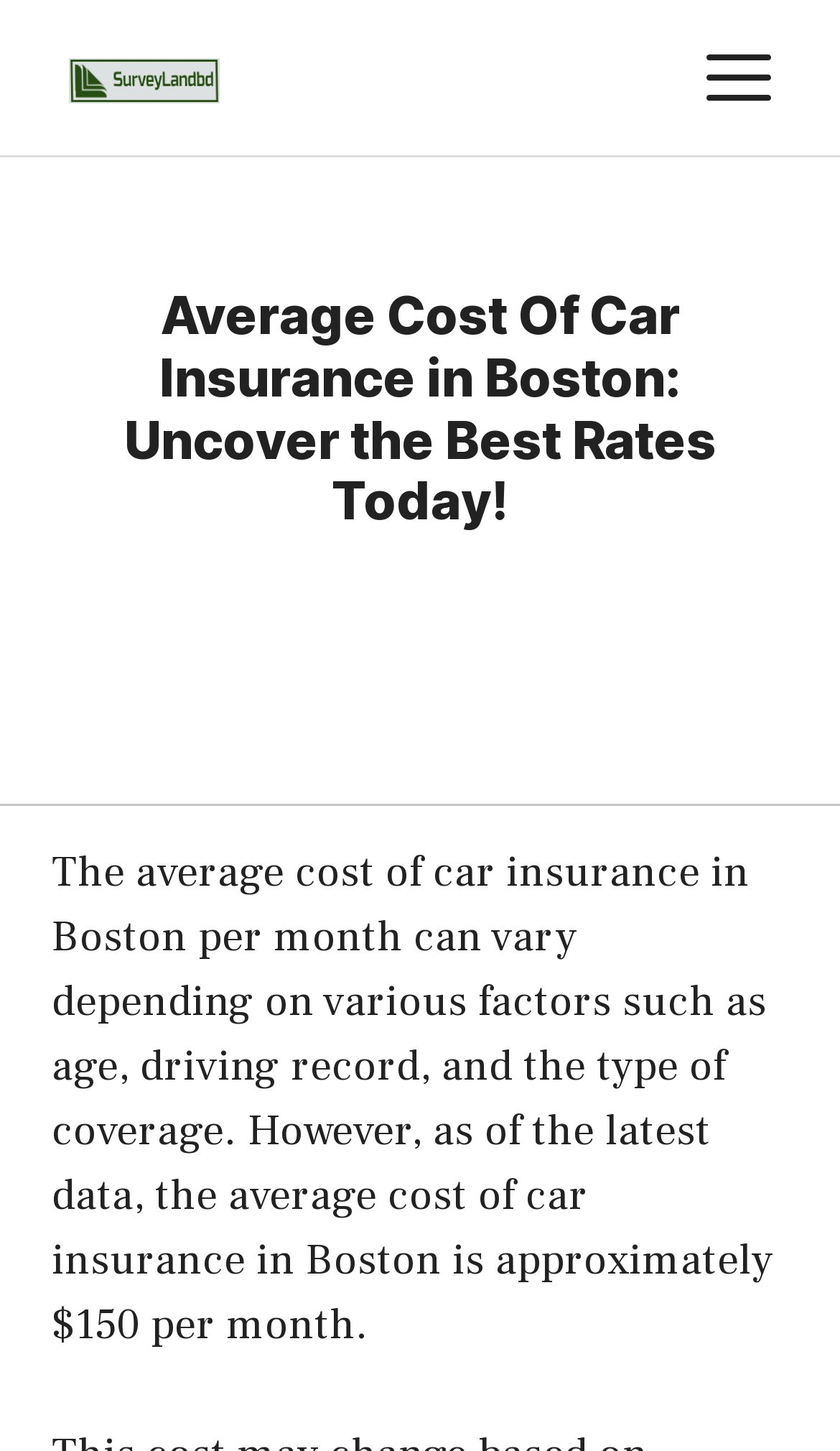Please find the bounding box for the UI component described as follows: "alt="Surveylandbd"".

[0.082, 0.034, 0.262, 0.073]